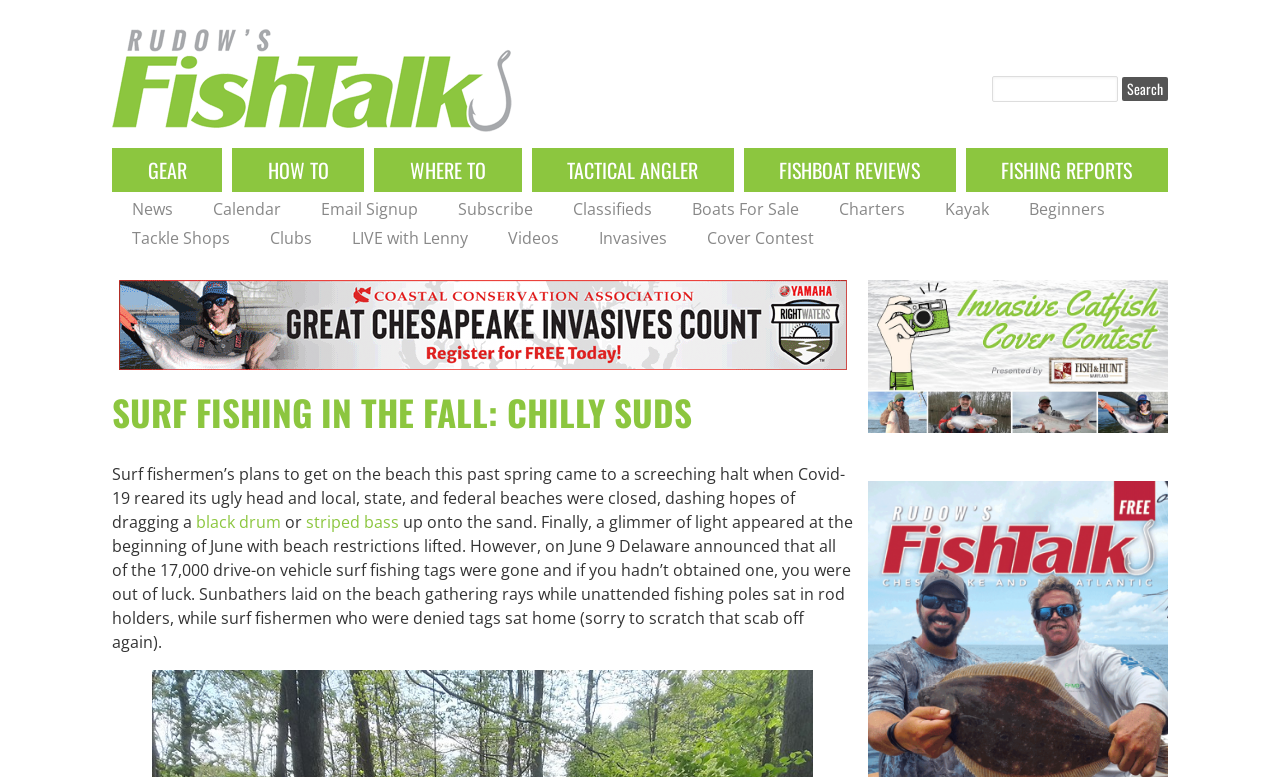Please specify the bounding box coordinates of the region to click in order to perform the following instruction: "Shop at Strut".

None